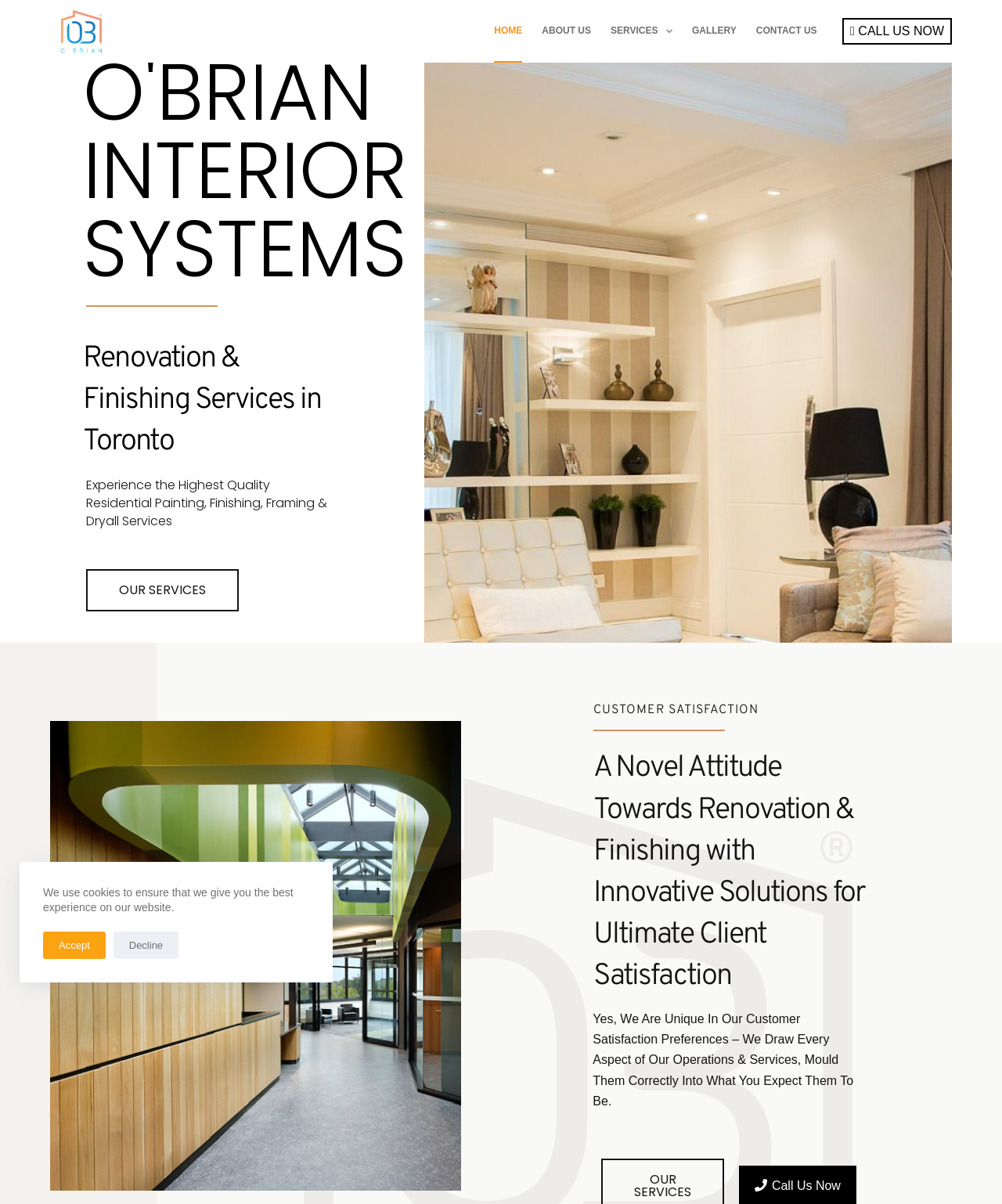Describe all the significant parts and information present on the webpage.

The webpage is about OBrian Interior Systems, an interior design system company based in Toronto. At the top left corner, there is a link to skip to the content. Below it, there is a notification about the use of cookies on the website, accompanied by two buttons, "Accept" and "Decline", to manage cookie preferences.

The company's logo, an image, is situated at the top center, with a link to the homepage. To the right of the logo, there is a horizontal navigation menu with five menu items: "HOME", "ABOUT US", "SERVICES", "GALLERY", and "CONTACT US". The "SERVICES" menu item has a small icon next to it.

On the right side of the page, there is a call-to-action link, "CALL US NOW", with a phone icon. Below it, there is a section highlighting the company's renovation and finishing services in Toronto. This section features a heading, a brief description of the services, and a link to "OUR SERVICES".

Further down the page, there is another section focused on customer satisfaction. This section has two headings, one emphasizing the company's unique approach to customer satisfaction, and another describing their commitment to meeting client expectations. A paragraph of text elaborates on the company's customer-centric approach.